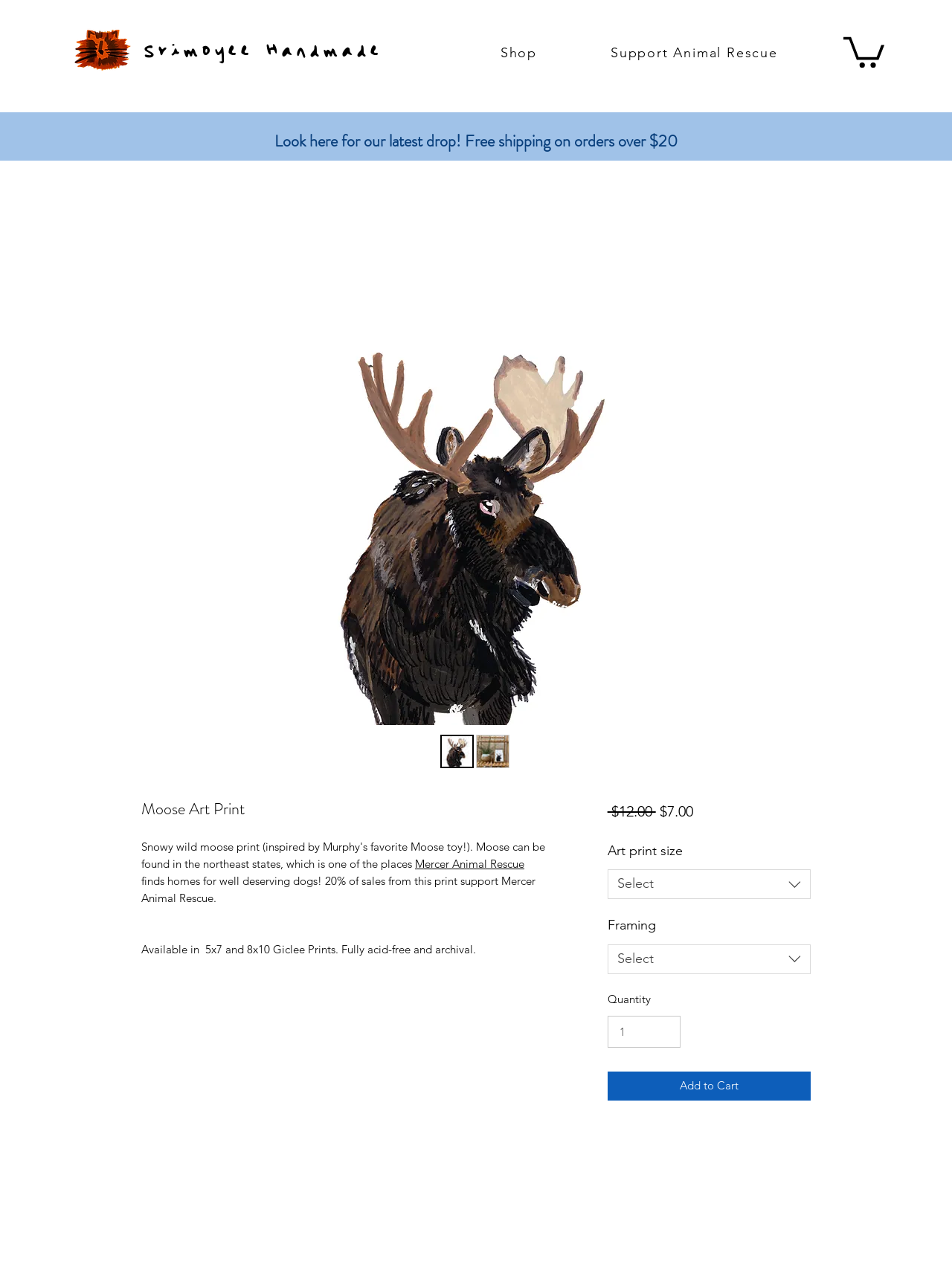Produce an extensive caption that describes everything on the webpage.

This webpage is about a Moose Art Print available for purchase, with a focus on supporting animal rescue. At the top left, there is a link to "Picture1.png" which is an image of the moose print. Next to it, there is a link to "Srimoyee Handmade", which is likely the artist or creator of the print. 

On the top right, there are three links: "Shop", "Support Animal Rescue", and a button with an image. Below these links, there is a heading that announces a sale, offering free shipping on orders over $20.

The main content of the page is an article that showcases the Moose Art Print. At the top of the article, there is a header with an image of the print. Below the header, there are two buttons with thumbnails of the print. 

The article then describes the print, stating that 20% of the sales will support Mercer Animal Rescue, which finds homes for well-deserving dogs. The print is available in two sizes: 5x7 and 8x10 Giclee Prints, and is fully acid-free and archival.

The page also displays pricing information, with a regular price of $12.00 and a sale price of $7.00. There are dropdown menus to select the art print size and framing options, as well as a field to input the quantity desired. Finally, there is an "Add to Cart" button to complete the purchase.